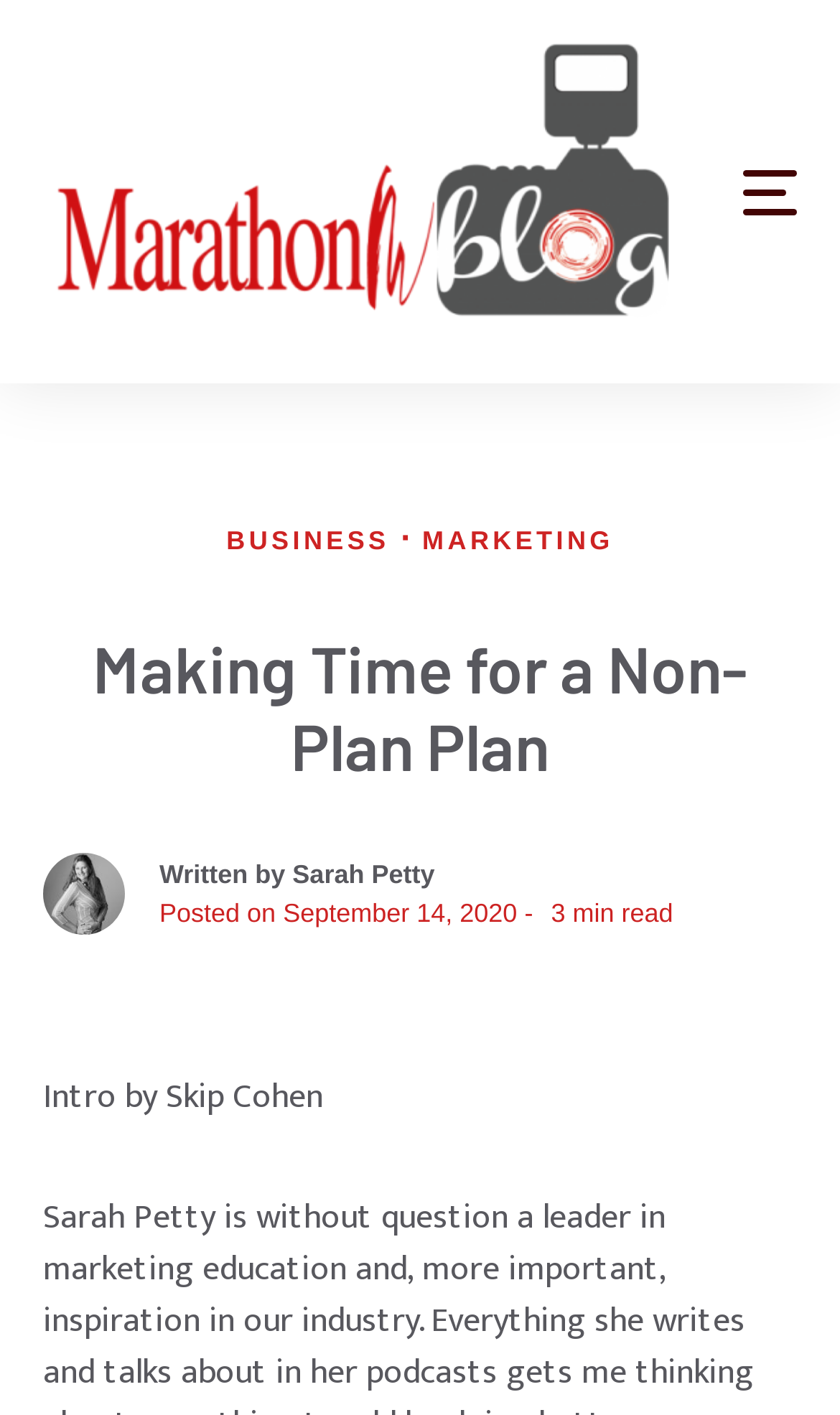Extract the bounding box coordinates for the HTML element that matches this description: "Marketing". The coordinates should be four float numbers between 0 and 1, i.e., [left, top, right, bottom].

[0.503, 0.371, 0.731, 0.393]